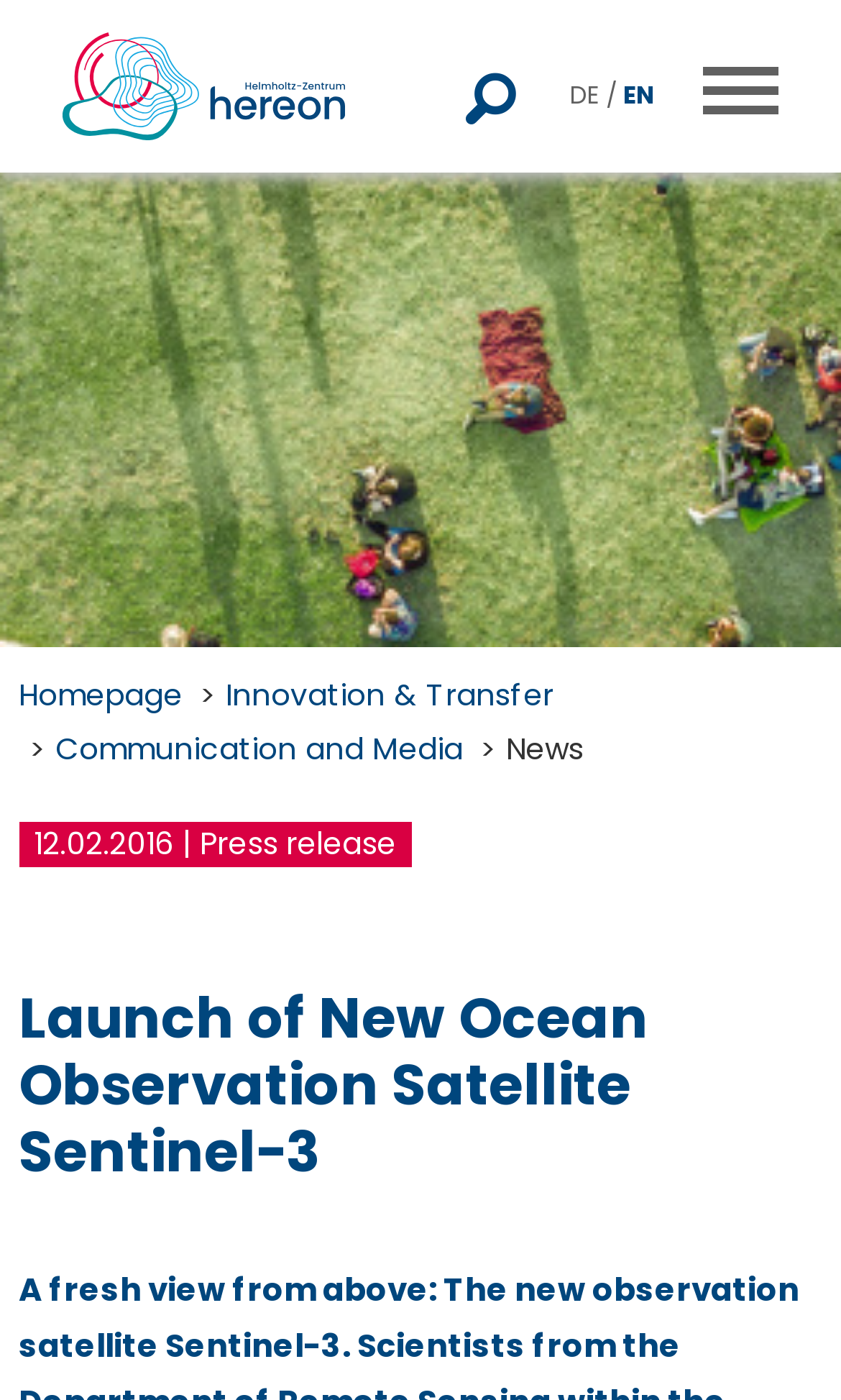Bounding box coordinates are specified in the format (top-left x, top-left y, bottom-right x, bottom-right y). All values are floating point numbers bounded between 0 and 1. Please provide the bounding box coordinate of the region this sentence describes: OPEN NAV CLOSE NAV

[0.837, 0.037, 0.926, 0.091]